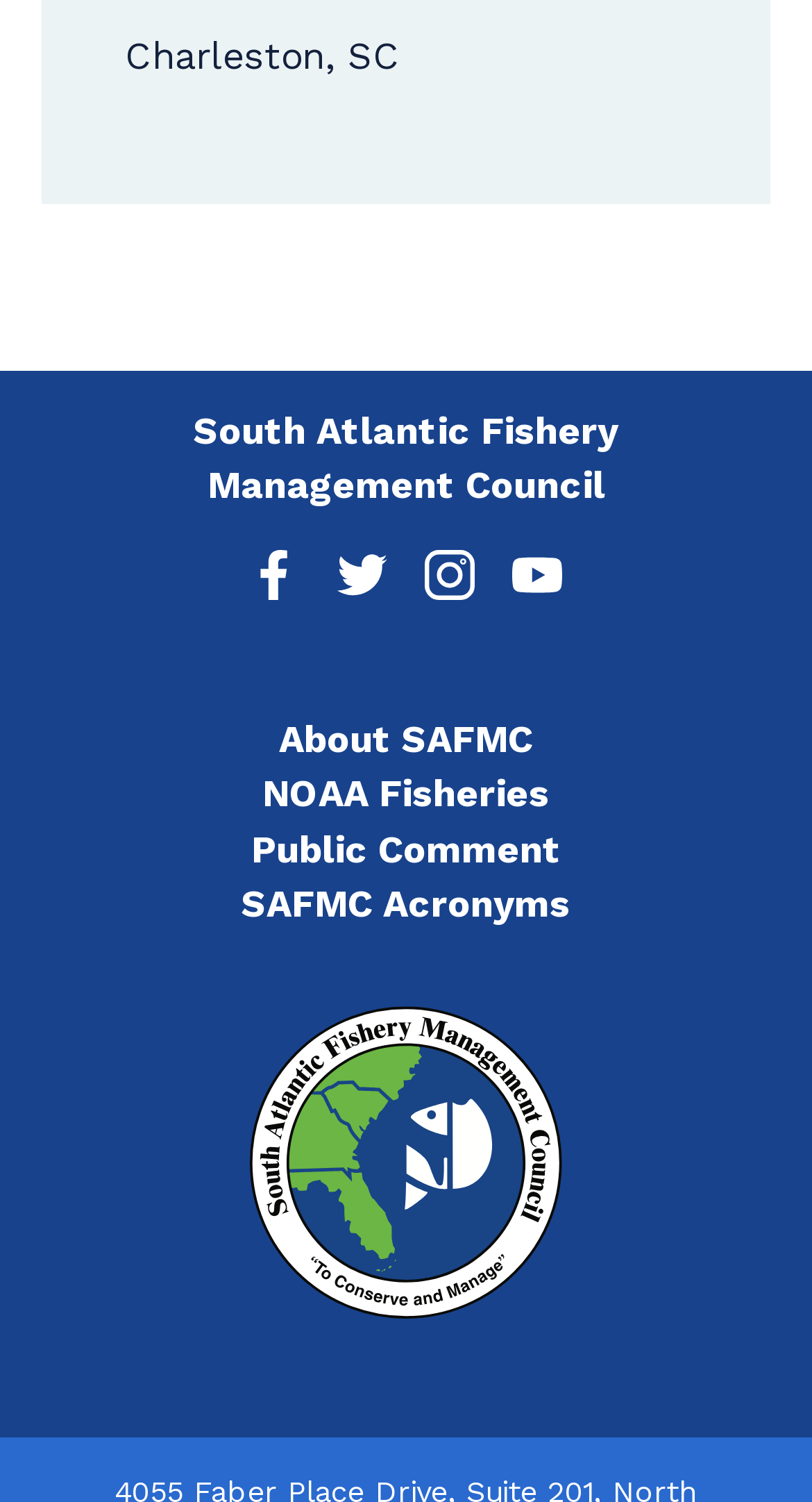Indicate the bounding box coordinates of the element that needs to be clicked to satisfy the following instruction: "Learn about SAFMC". The coordinates should be four float numbers between 0 and 1, i.e., [left, top, right, bottom].

[0.344, 0.478, 0.656, 0.507]